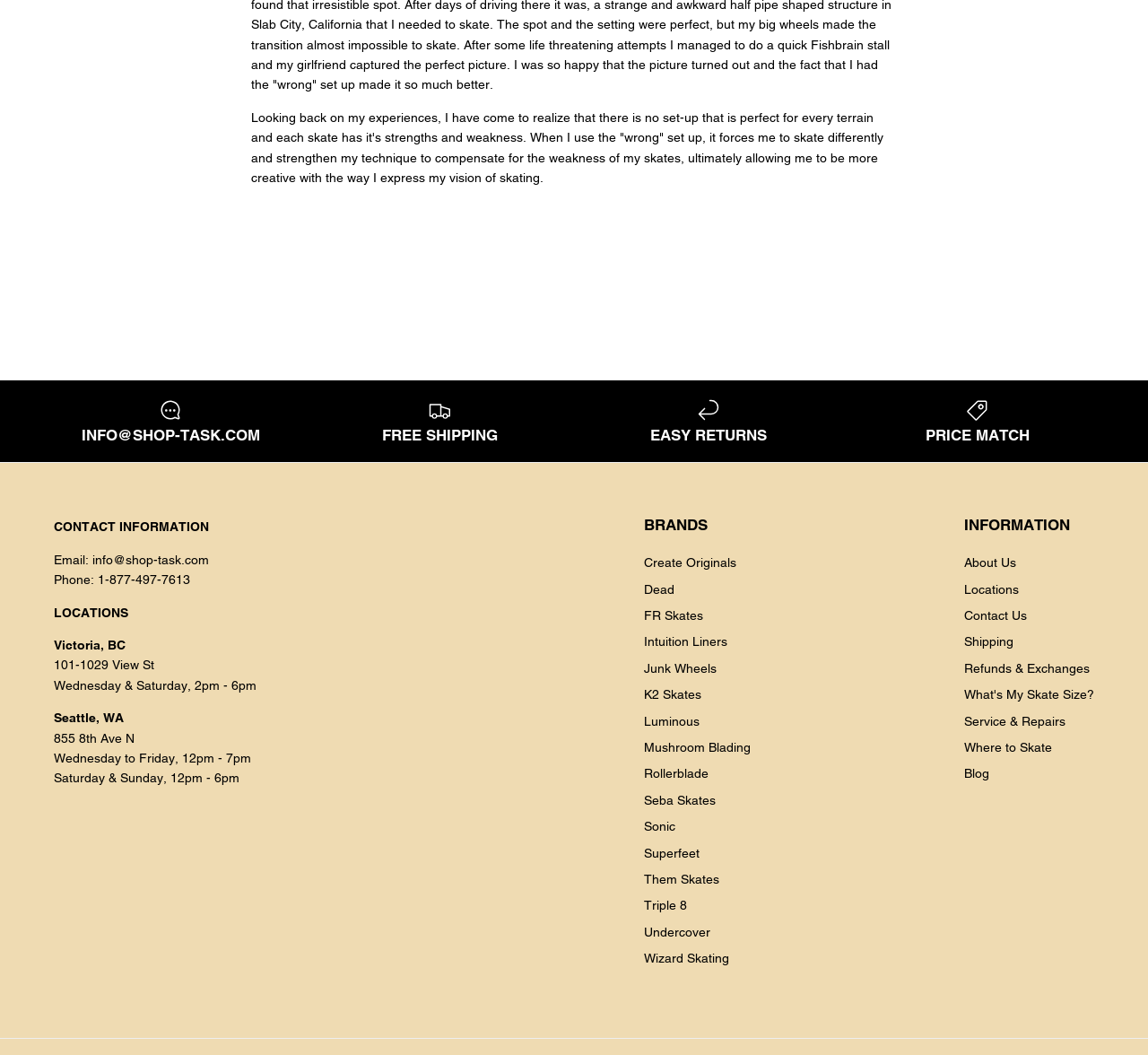What is the location of the shop in Victoria? Observe the screenshot and provide a one-word or short phrase answer.

101-1029 View St